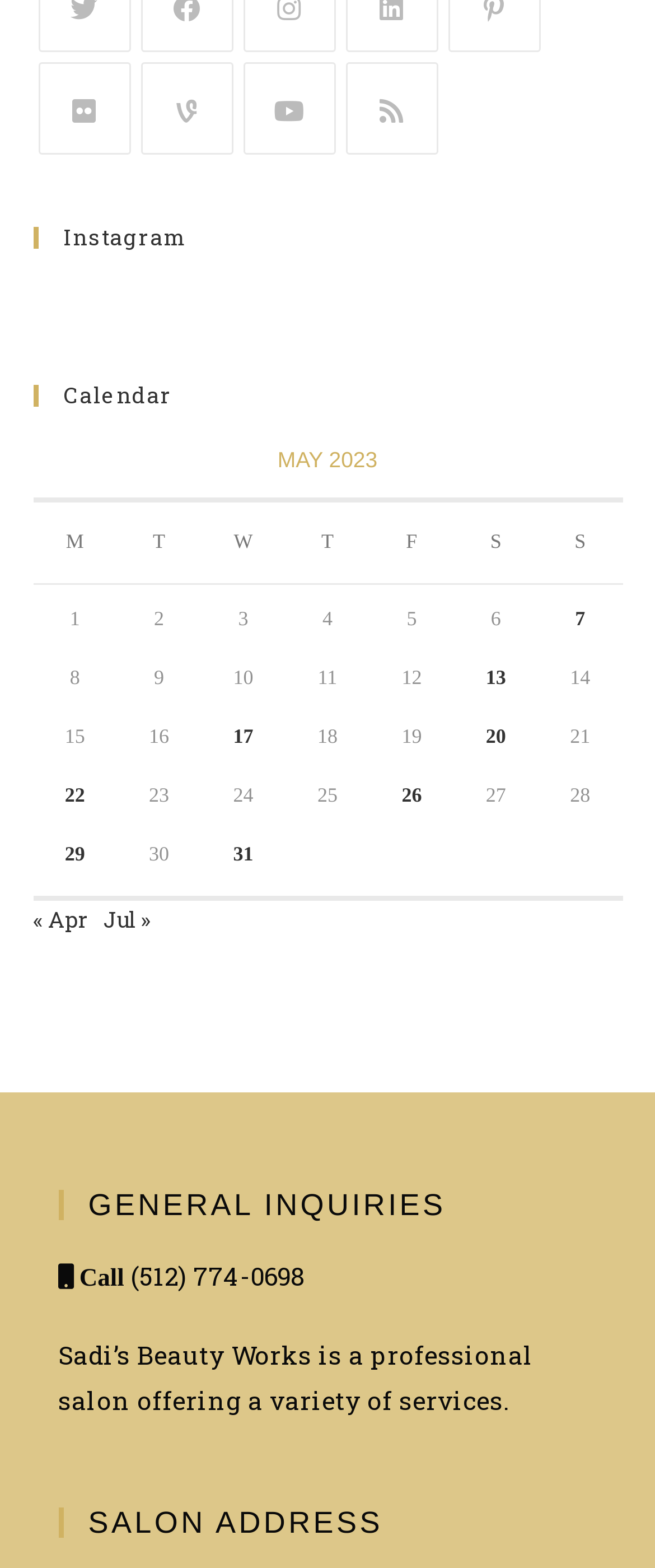Answer the following inquiry with a single word or phrase:
What is the purpose of the calendar section?

To show posts published on specific dates